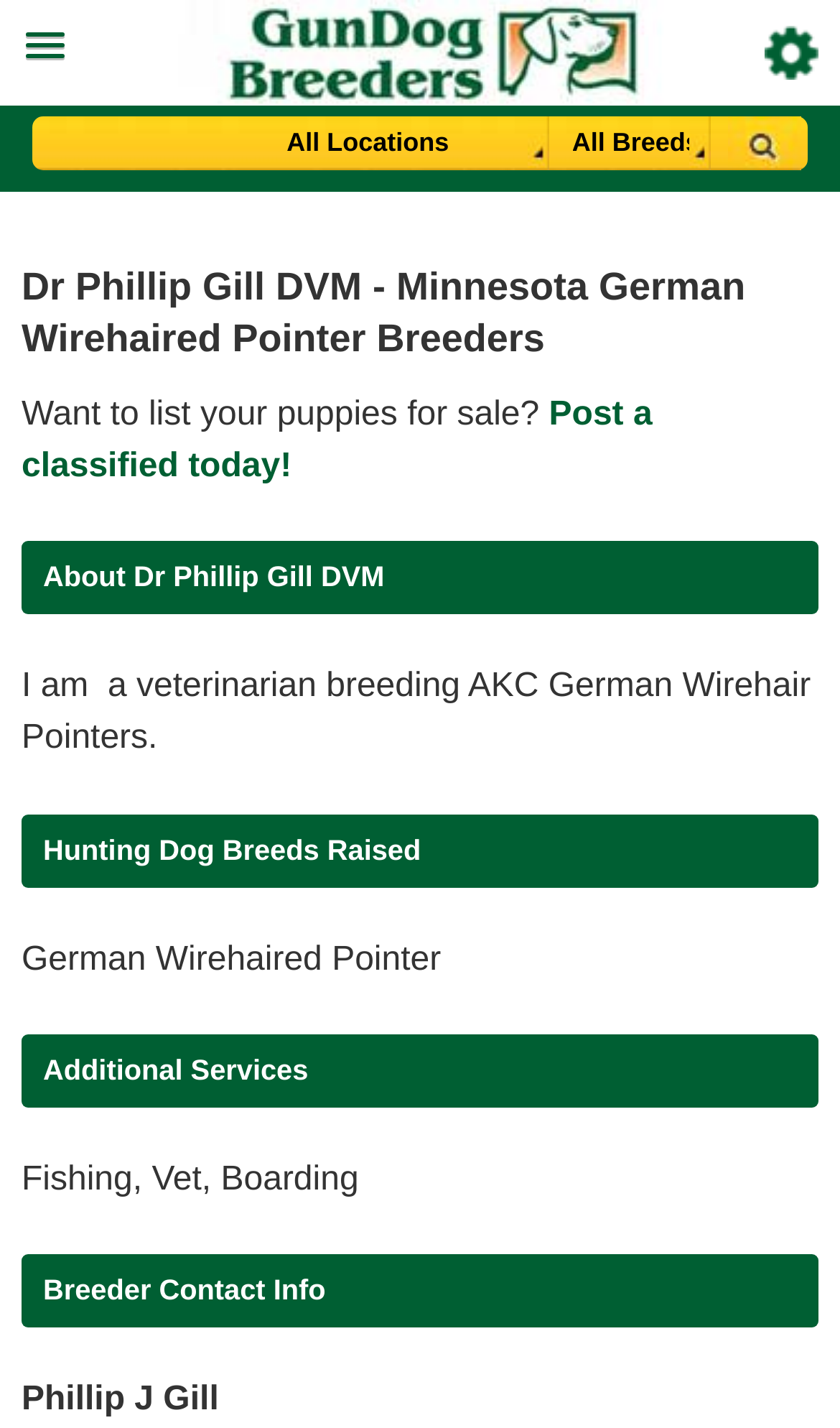Give an extensive and precise description of the webpage.

The webpage is about Dr. Phillip Gill DVM, a Minnesota-based breeder of German Wirehaired Pointers. At the top right corner, there is a "Breeder Login" link. Next to it, there is an "expand menu" button. Below these elements, there is a layout table with three columns. The left column contains a heading with the breeder's name, followed by a link to post a classified ad, and then a brief description of the breeder as a veterinarian who breeds AKC German Wirehair Pointers.

The middle column has a combobox, and the right column has another combobox and a button. Below the layout table, there are four sections, each with a heading and some text. The first section is about the breeder, the second is about the hunting dog breeds raised, specifically German Wirehaired Pointers. The third section lists additional services offered, including fishing, veterinary services, and boarding. The last section provides the breeder's contact information, with the name "Phillip J Gill" at the very bottom of the page.